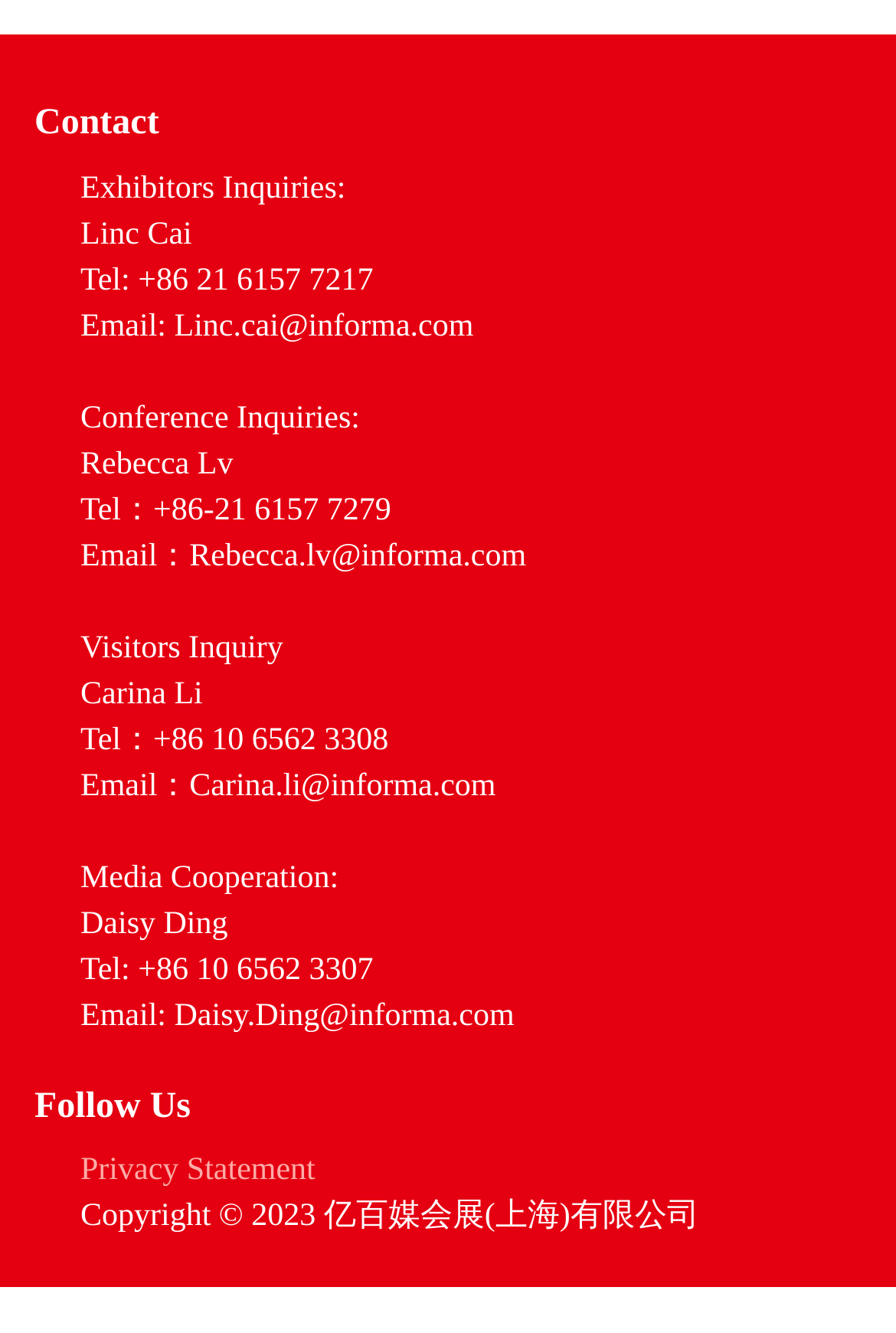Analyze the image and answer the question with as much detail as possible: 
What is the email address of Rebecca Lv?

The email address of Rebecca Lv can be found in the 'Conference Inquiries' section, which is located under the 'Contact' heading. Rebecca Lv is the contact person for conference inquiries, and her email address is Rebecca.lv@informa.com.